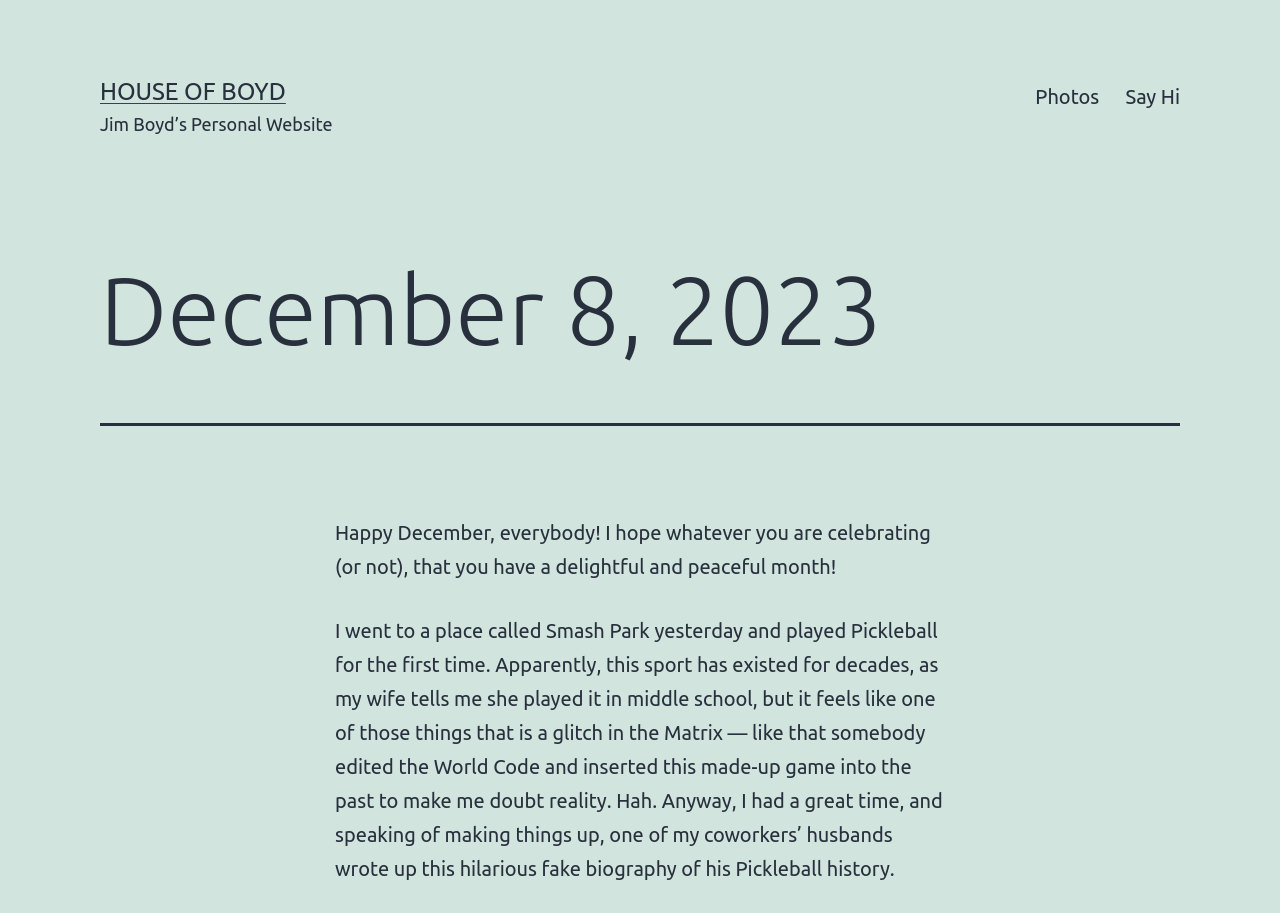Please answer the following question using a single word or phrase: What activity did Jim Boyd do at Smash Park?

Played Pickleball